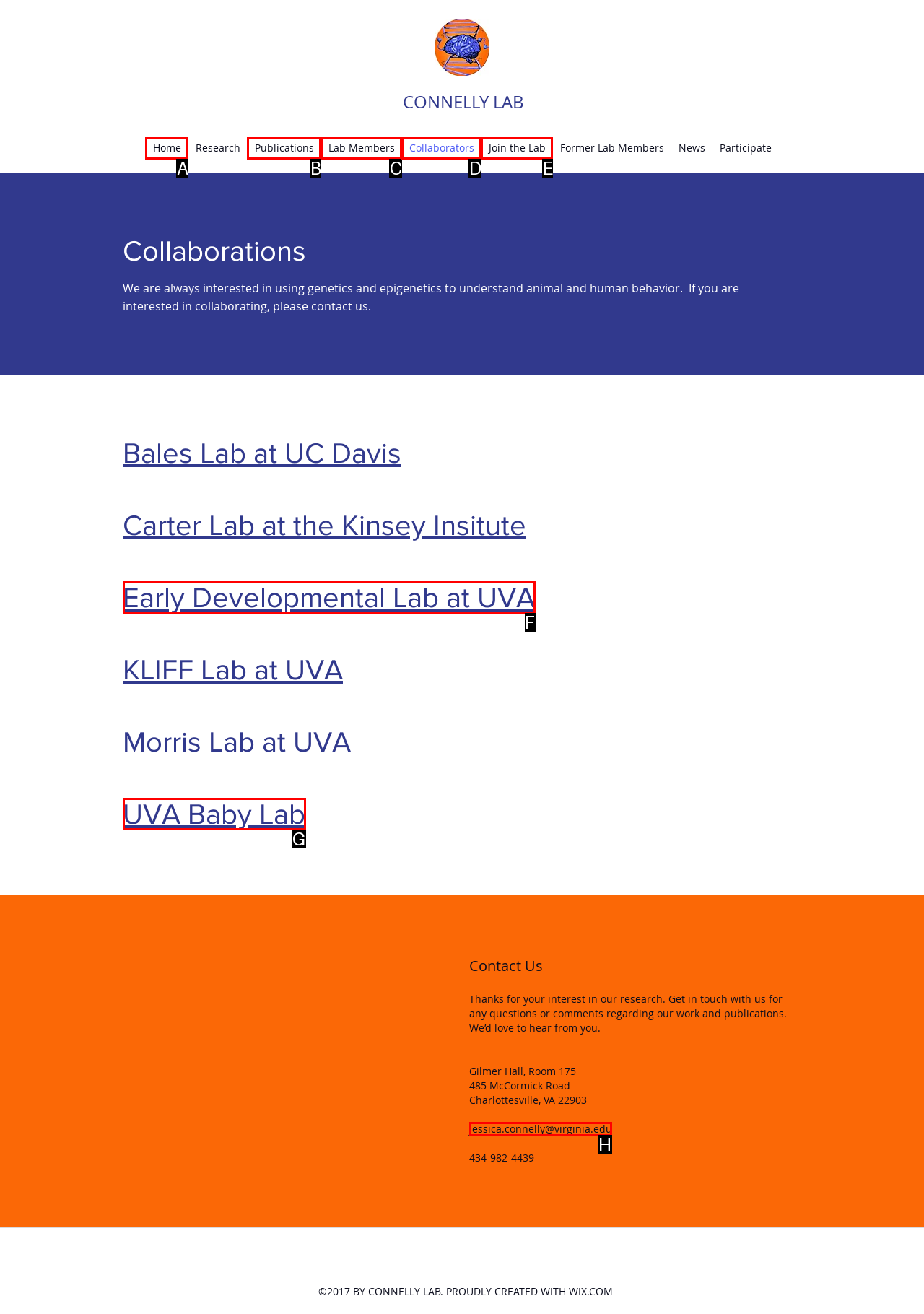Identify the HTML element to click to fulfill this task: Contact Jessica Connelly via email
Answer with the letter from the given choices.

H